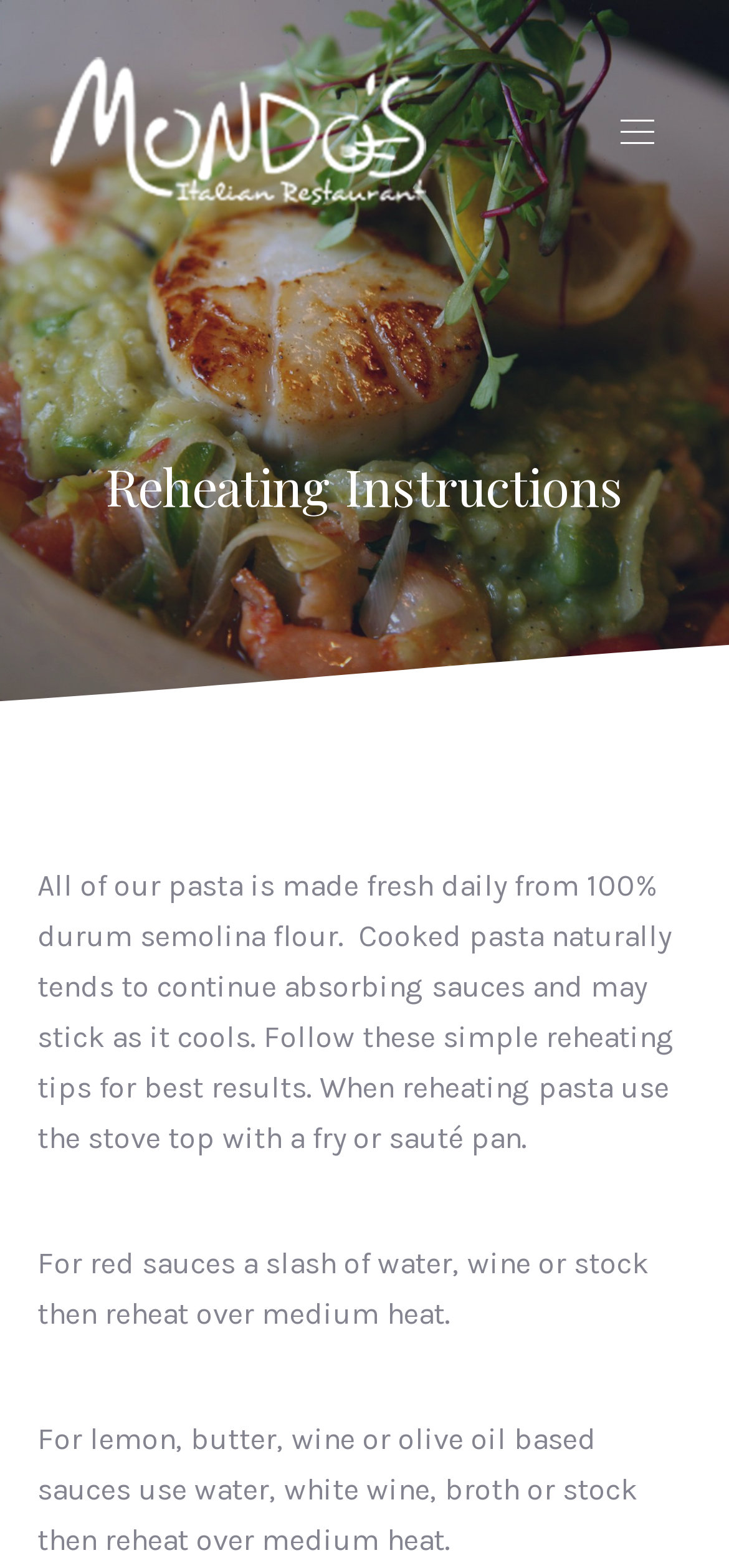What type of pan is recommended for reheating pasta?
Using the image, answer in one word or phrase.

Fry or sauté pan